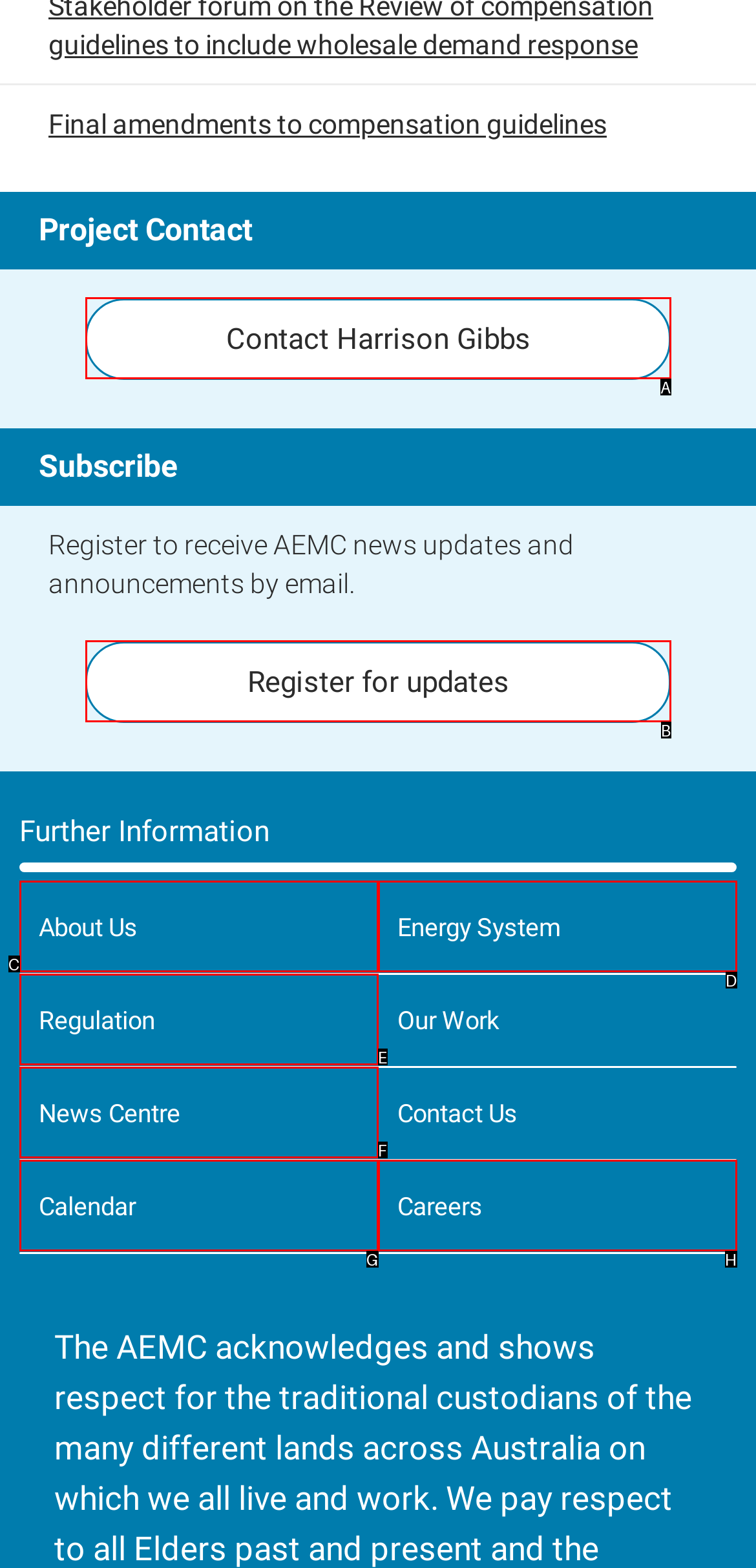Based on the description: Careers
Select the letter of the corresponding UI element from the choices provided.

H